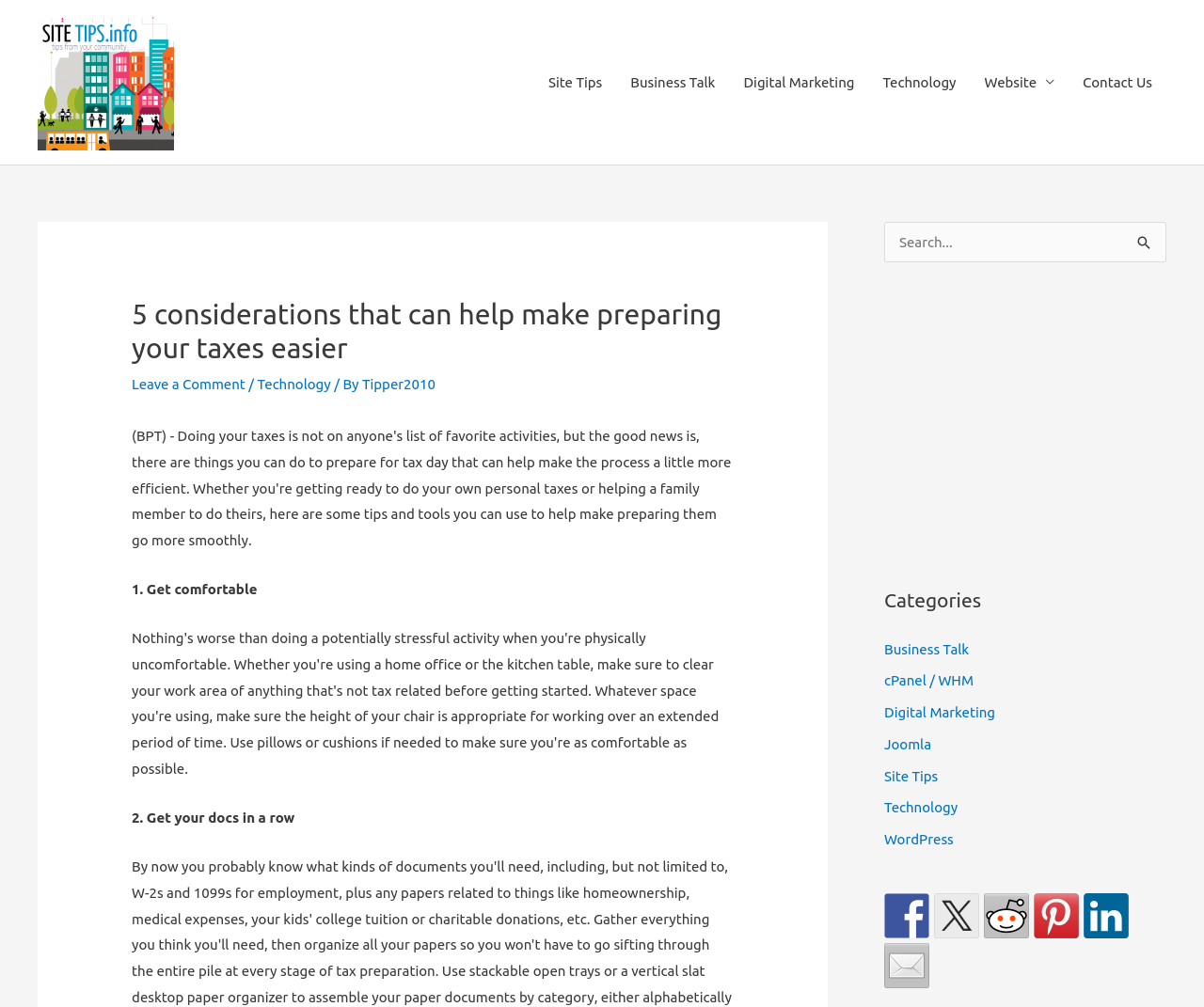Determine the bounding box coordinates for the area that needs to be clicked to fulfill this task: "Search for something". The coordinates must be given as four float numbers between 0 and 1, i.e., [left, top, right, bottom].

[0.734, 0.22, 0.969, 0.261]